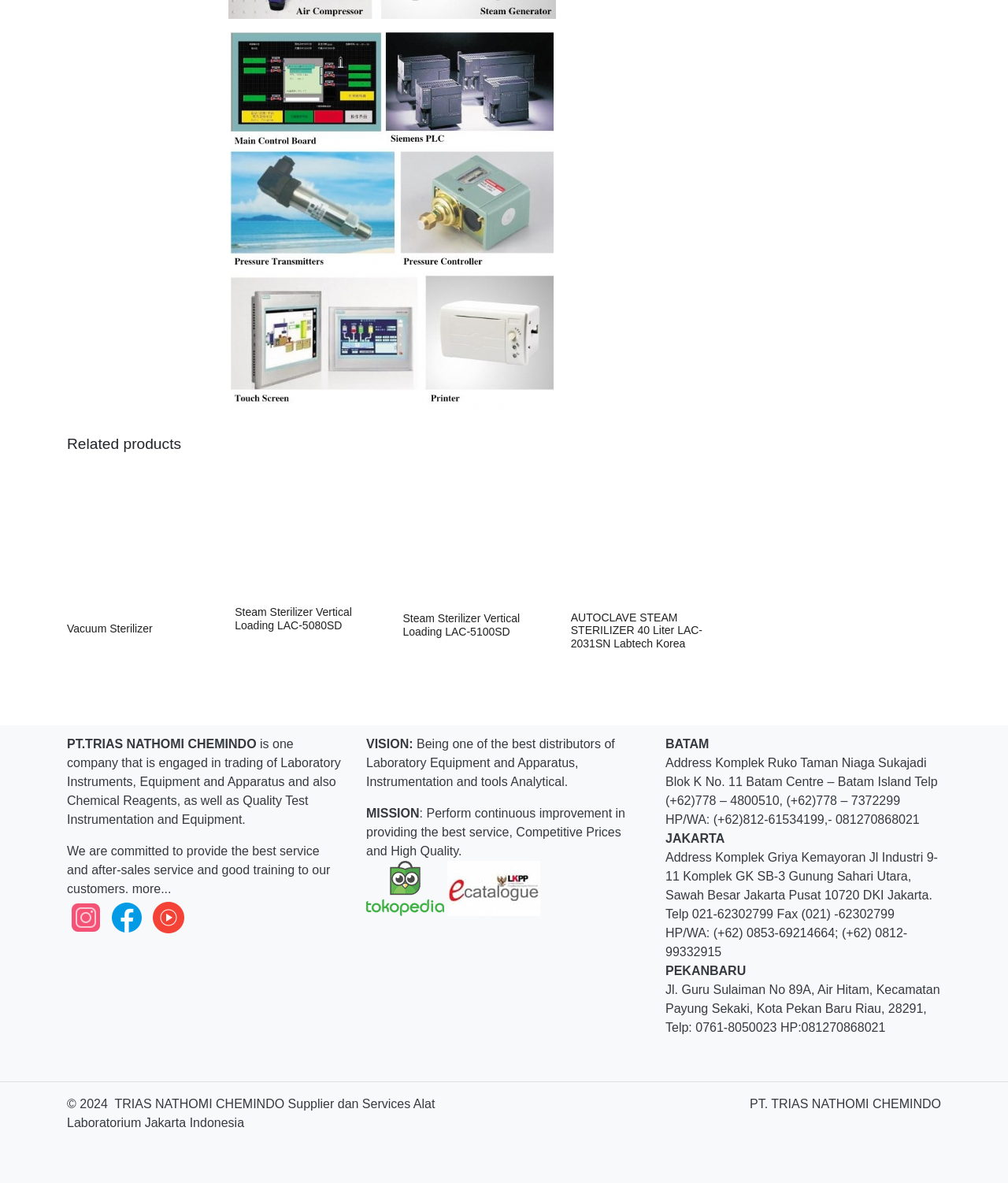Determine the bounding box coordinates of the area to click in order to meet this instruction: "Check the address of the Jakarta office".

[0.66, 0.719, 0.93, 0.81]